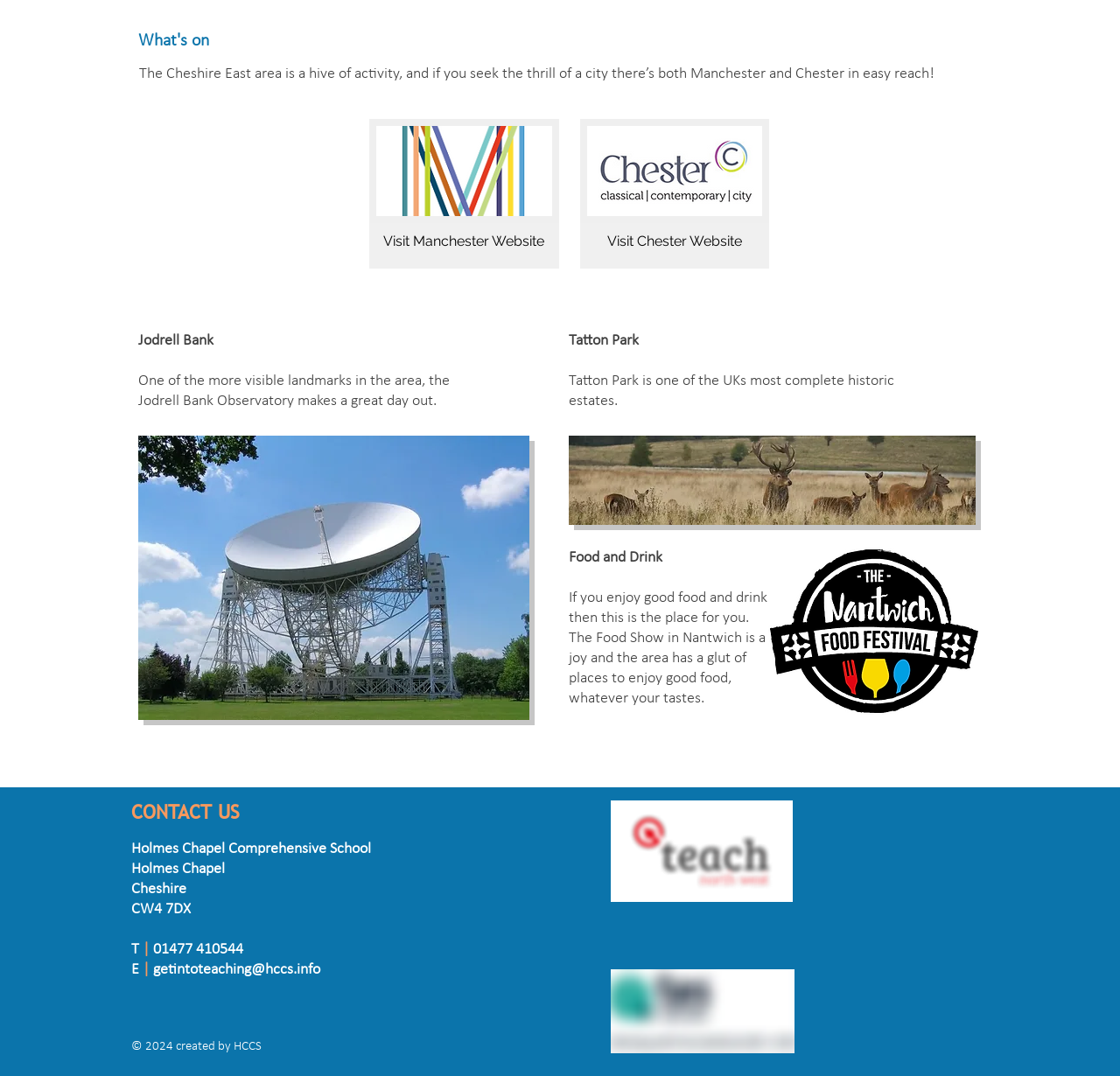Identify the bounding box coordinates for the UI element that matches this description: "Visit Chester Website".

[0.518, 0.111, 0.687, 0.25]